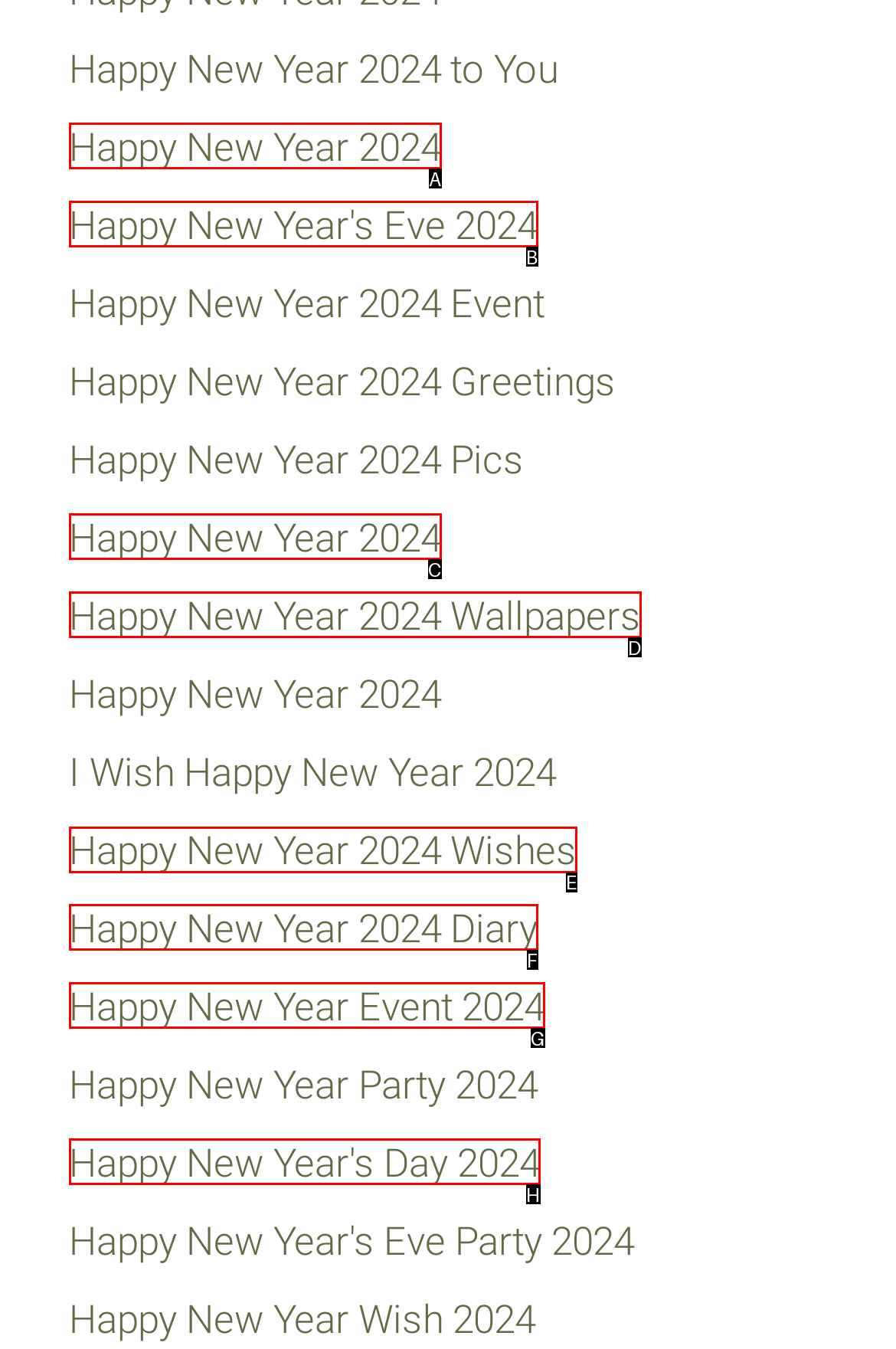Choose the HTML element that should be clicked to achieve this task: Explore Happy New Year 2024 Wishes
Respond with the letter of the correct choice.

E